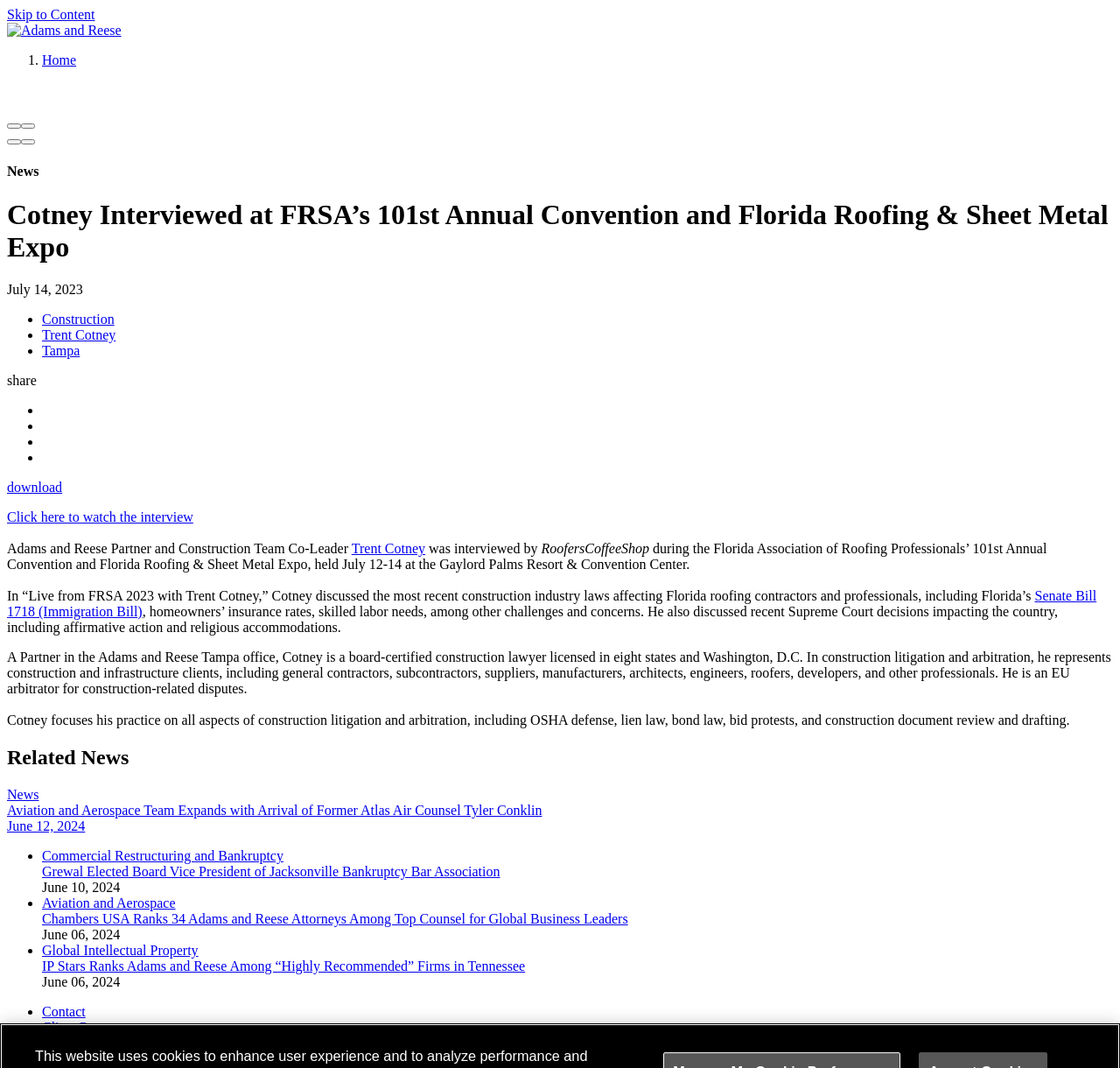Please identify the bounding box coordinates of the element that needs to be clicked to execute the following command: "Click on the 'Skip to Content' link". Provide the bounding box using four float numbers between 0 and 1, formatted as [left, top, right, bottom].

[0.006, 0.007, 0.085, 0.02]